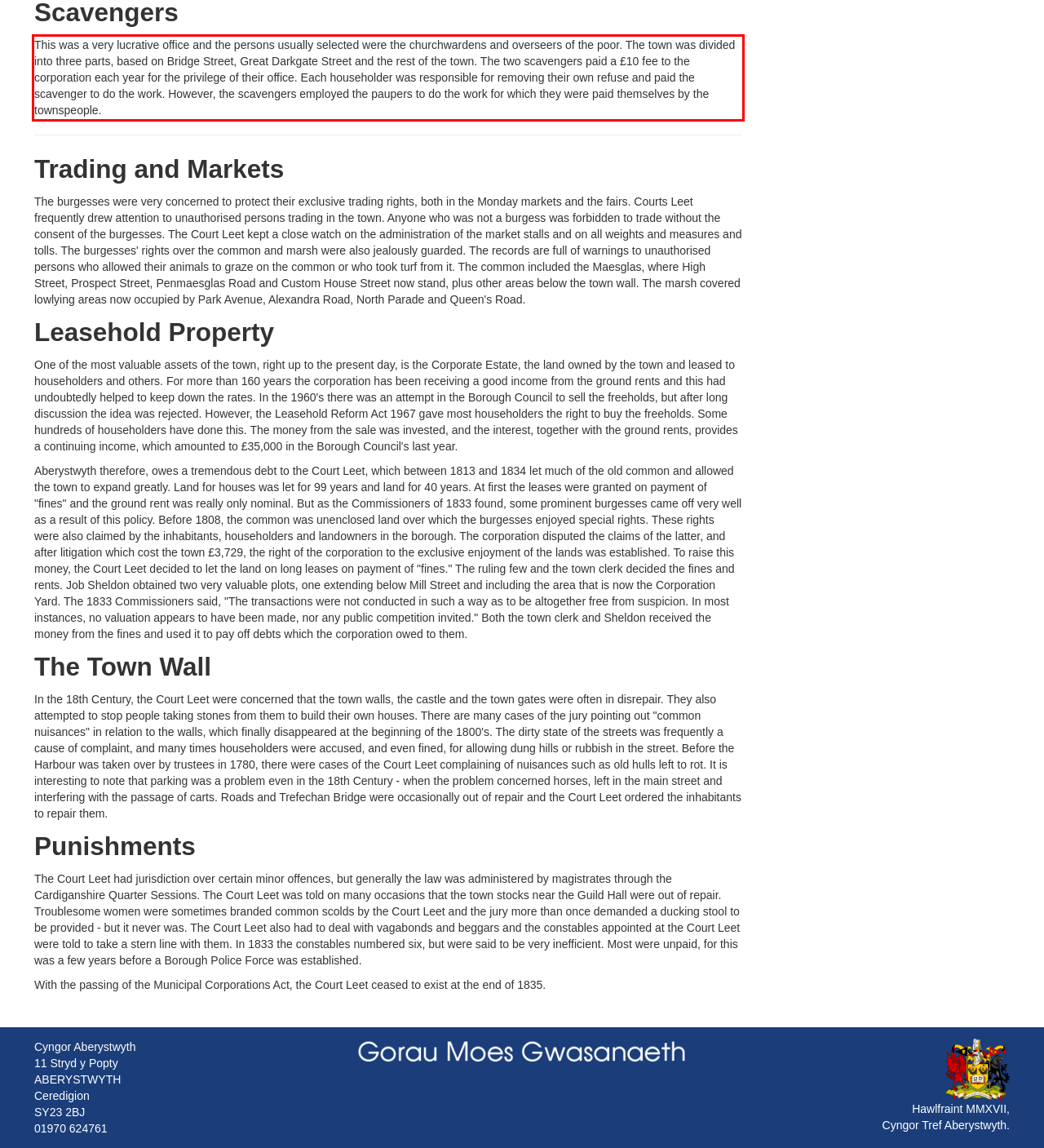Please examine the webpage screenshot and extract the text within the red bounding box using OCR.

This was a very lucrative office and the persons usually selected were the churchwardens and overseers of the poor. The town was divided into three parts, based on Bridge Street, Great Darkgate Street and the rest of the town. The two scavengers paid a £10 fee to the corporation each year for the privilege of their office. Each householder was responsible for removing their own refuse and paid the scavenger to do the work. However, the scavengers employed the paupers to do the work for which they were paid themselves by the townspeople.